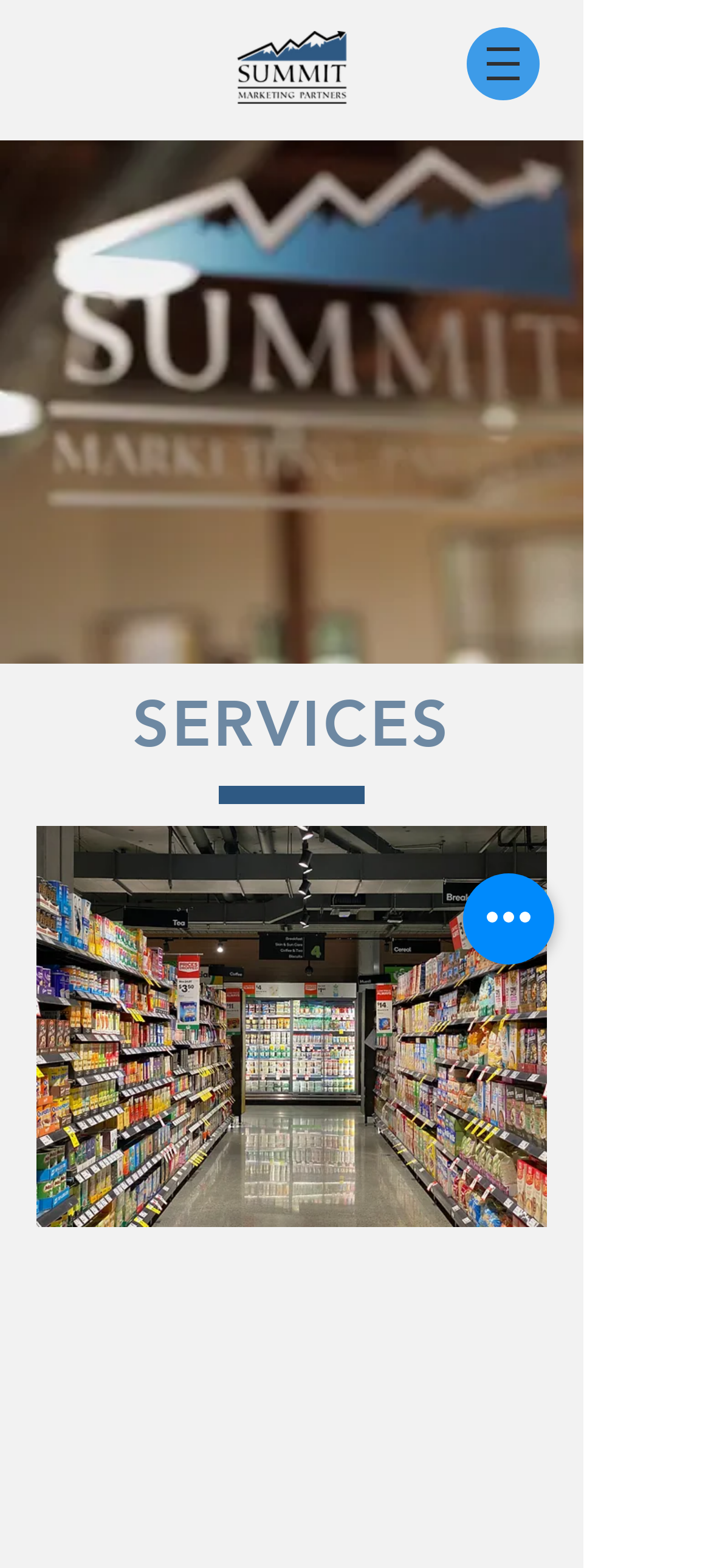Please respond in a single word or phrase: 
What is the company logo?

SummitLogo.png